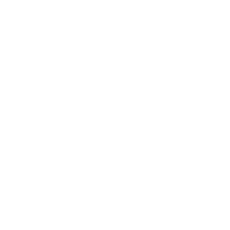What is Abby Hudson's favorite drink?
Look at the screenshot and respond with one word or a short phrase.

Iced chai